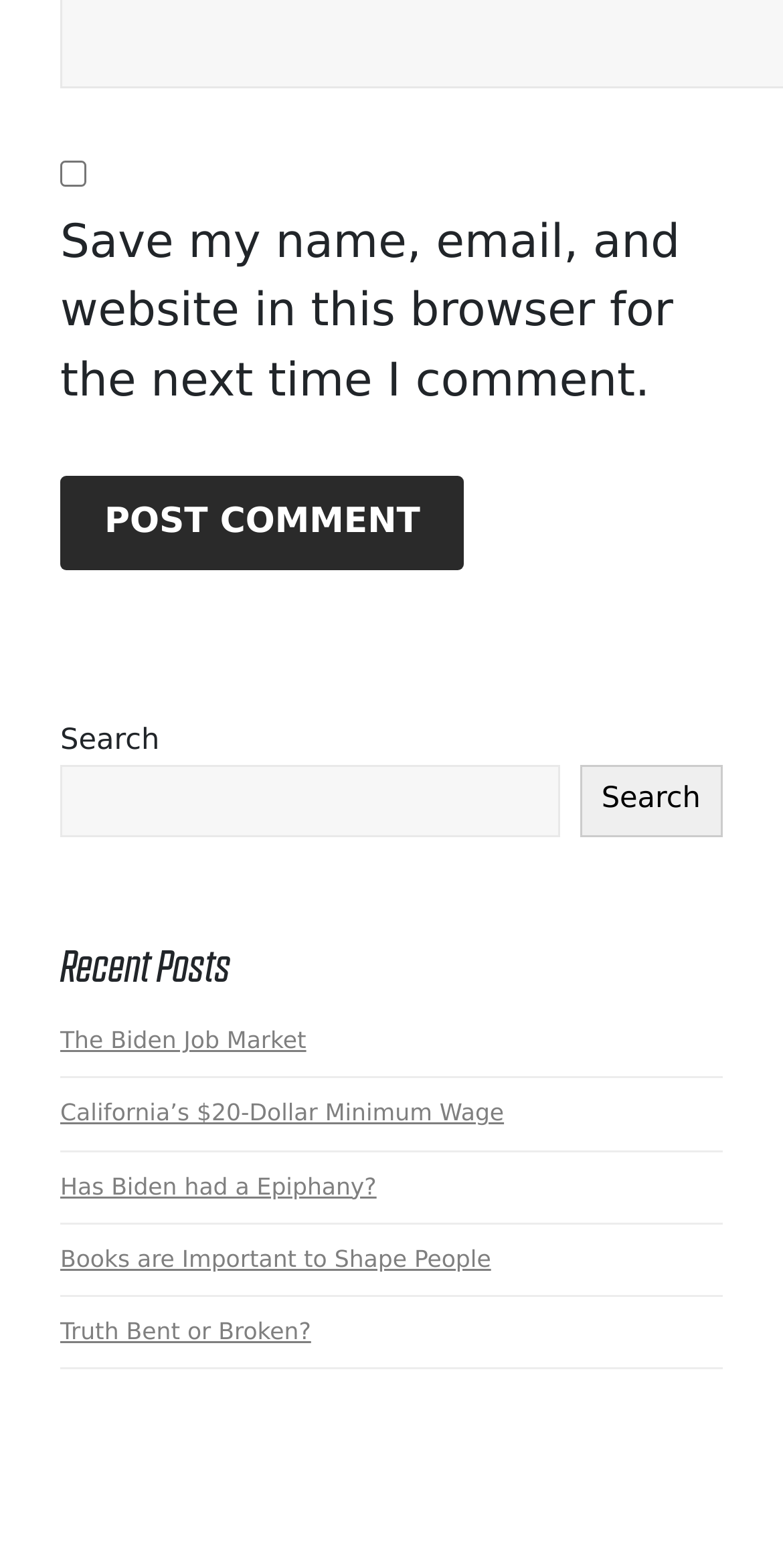Show the bounding box coordinates of the region that should be clicked to follow the instruction: "Click on the link to The Biden Job Market."

[0.077, 0.654, 0.391, 0.672]